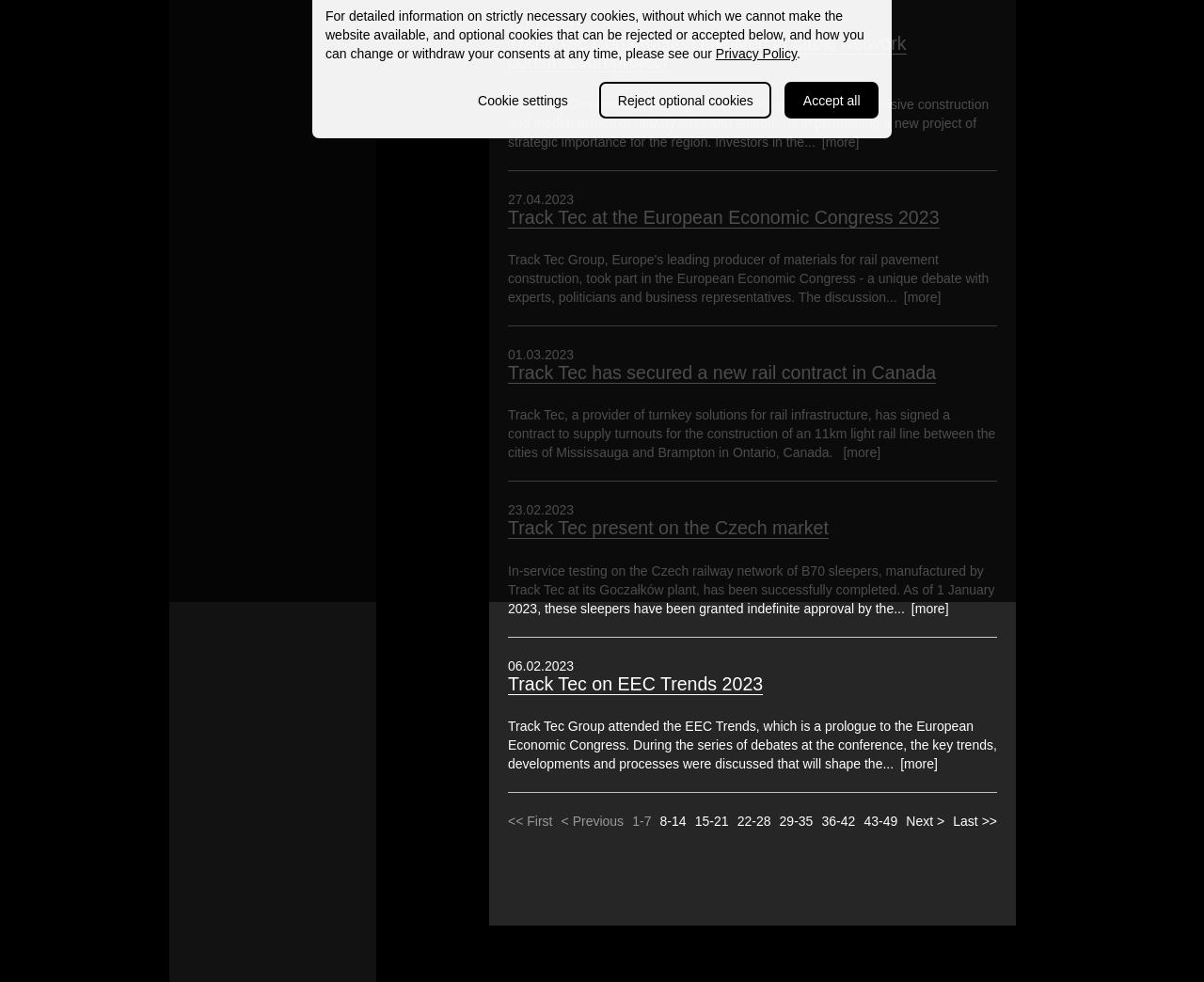Identify the bounding box coordinates for the UI element described as follows: "phone". Ensure the coordinates are four float numbers between 0 and 1, formatted as [left, top, right, bottom].

None